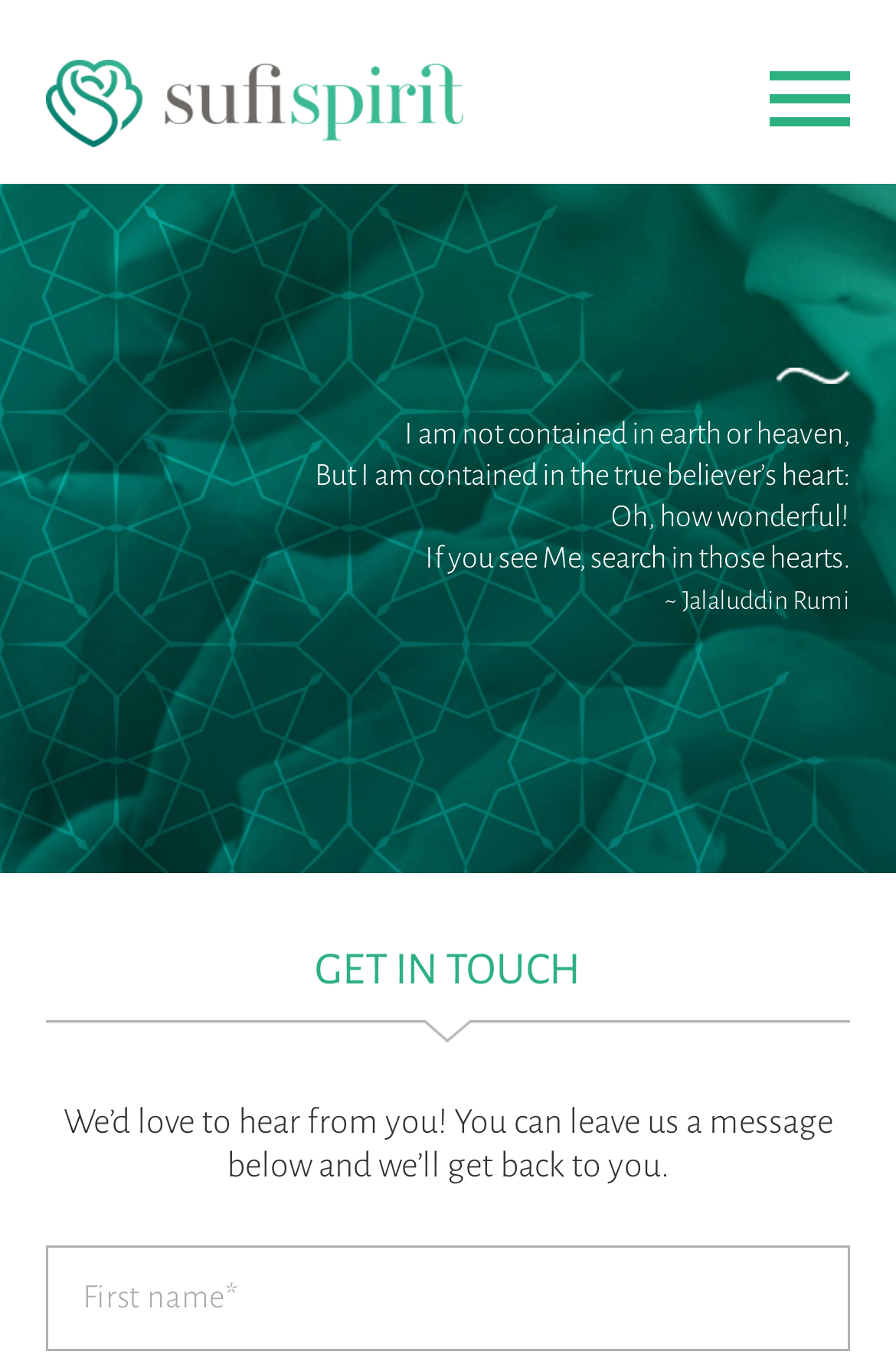Describe the entire webpage, focusing on both content and design.

The webpage is titled "Contact - Sufi Spirit" and features a prominent link to "Sufi Spirit" at the top left, accompanied by a corresponding image. To the top right, there is a "Mobile Menu" button. 

Below the title, a quote from Jalaluddin Rumi is displayed, which reads "I am not contained in earth or heaven, But I am contained in the true believer’s heart: Oh, how wonderful! If you see Me, search in those hearts." This quote is accompanied by an image to its right. The quote is broken down into three separate lines of text, with "Oh, how wonderful!" and "If you see Me, search in those hearts." on separate lines, and "~ Jalaluddin Rumi" on the third line.

Further down, there is a heading that says "GET IN TOUCH". Below this heading, a paragraph of text explains that the website owners would love to hear from visitors and invites them to leave a message. 

Finally, at the bottom of the page, there is a required textbox where visitors can enter their message.